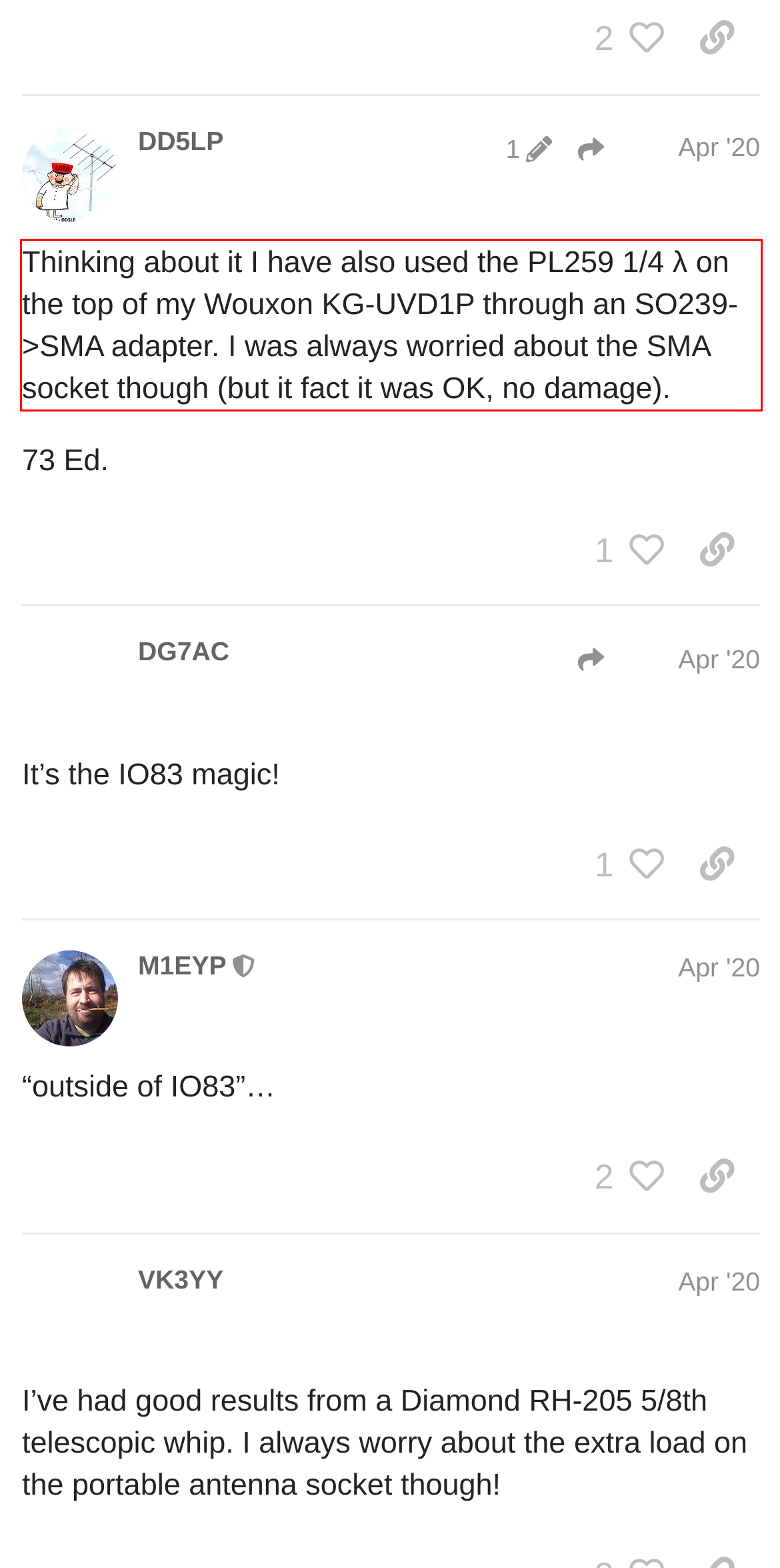Please extract the text content from the UI element enclosed by the red rectangle in the screenshot.

Thinking about it I have also used the PL259 1/4 λ on the top of my Wouxon KG-UVD1P through an SO239->SMA adapter. I was always worried about the SMA socket though (but it fact it was OK, no damage).